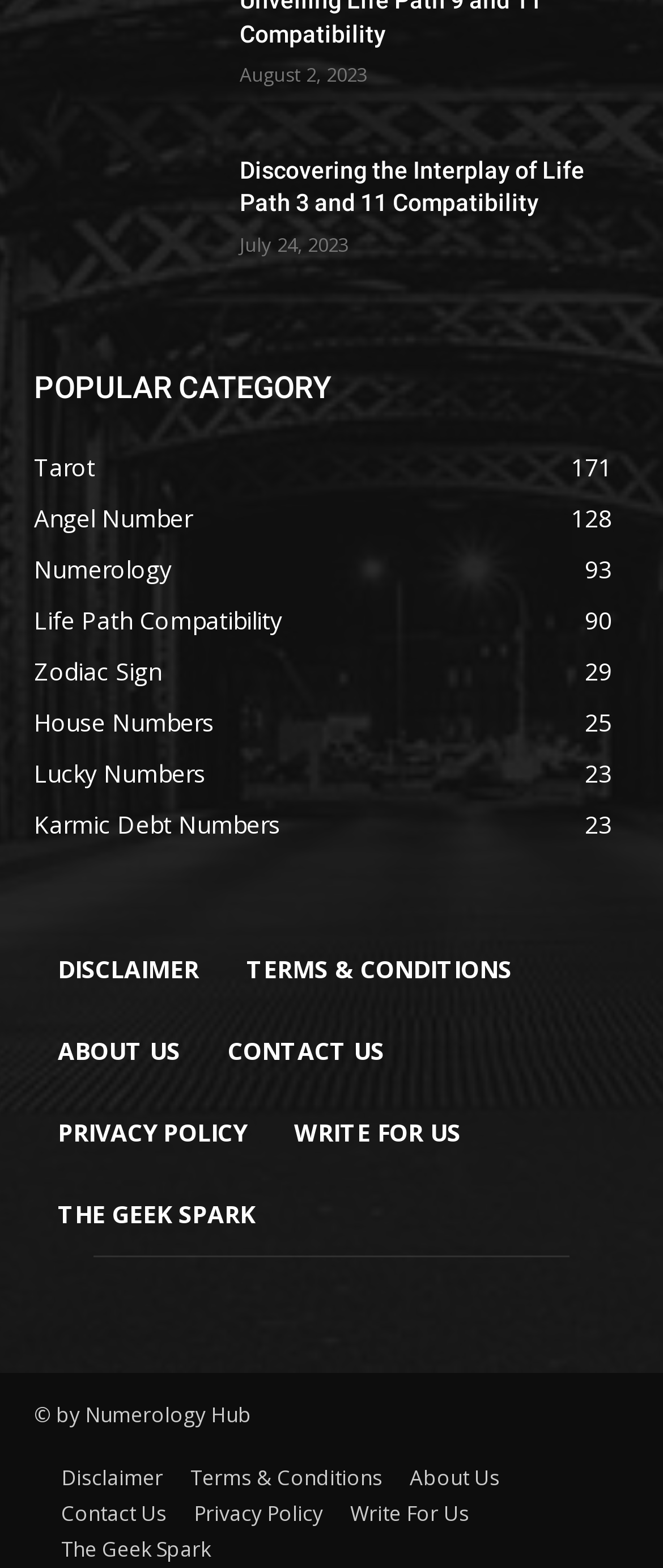Find the bounding box coordinates for the HTML element specified by: "Tarot171".

[0.051, 0.288, 0.144, 0.308]